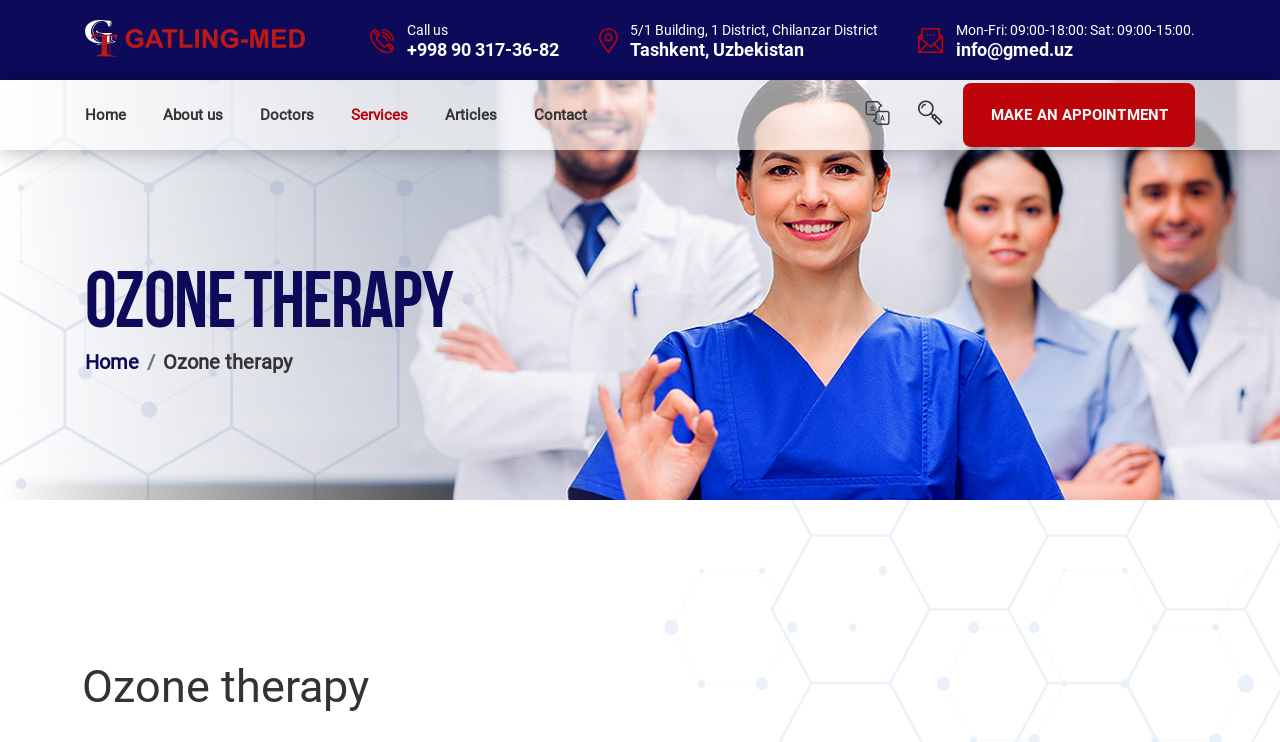Determine the bounding box coordinates for the area that should be clicked to carry out the following instruction: "Check the clinic's address".

[0.492, 0.03, 0.686, 0.051]